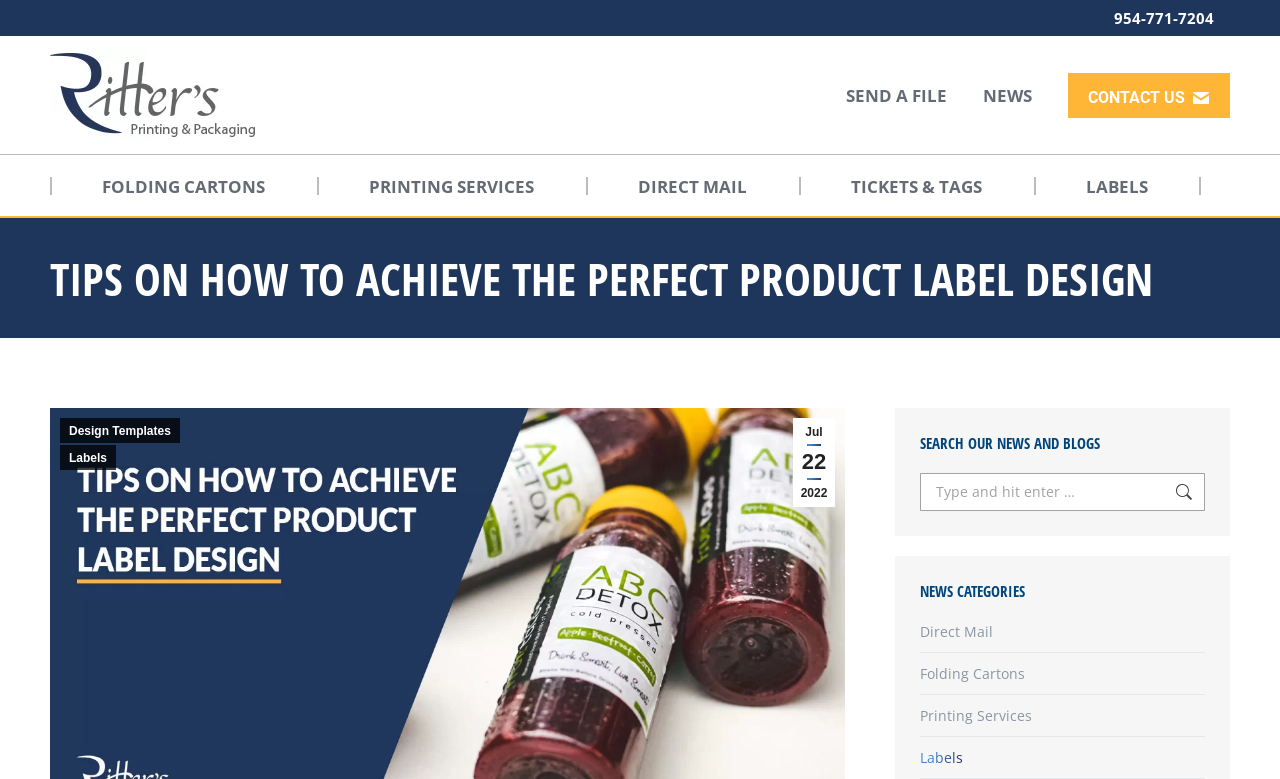Show the bounding box coordinates for the element that needs to be clicked to execute the following instruction: "Visit Ritter's Printing and Packaging homepage". Provide the coordinates in the form of four float numbers between 0 and 1, i.e., [left, top, right, bottom].

[0.039, 0.061, 0.2, 0.183]